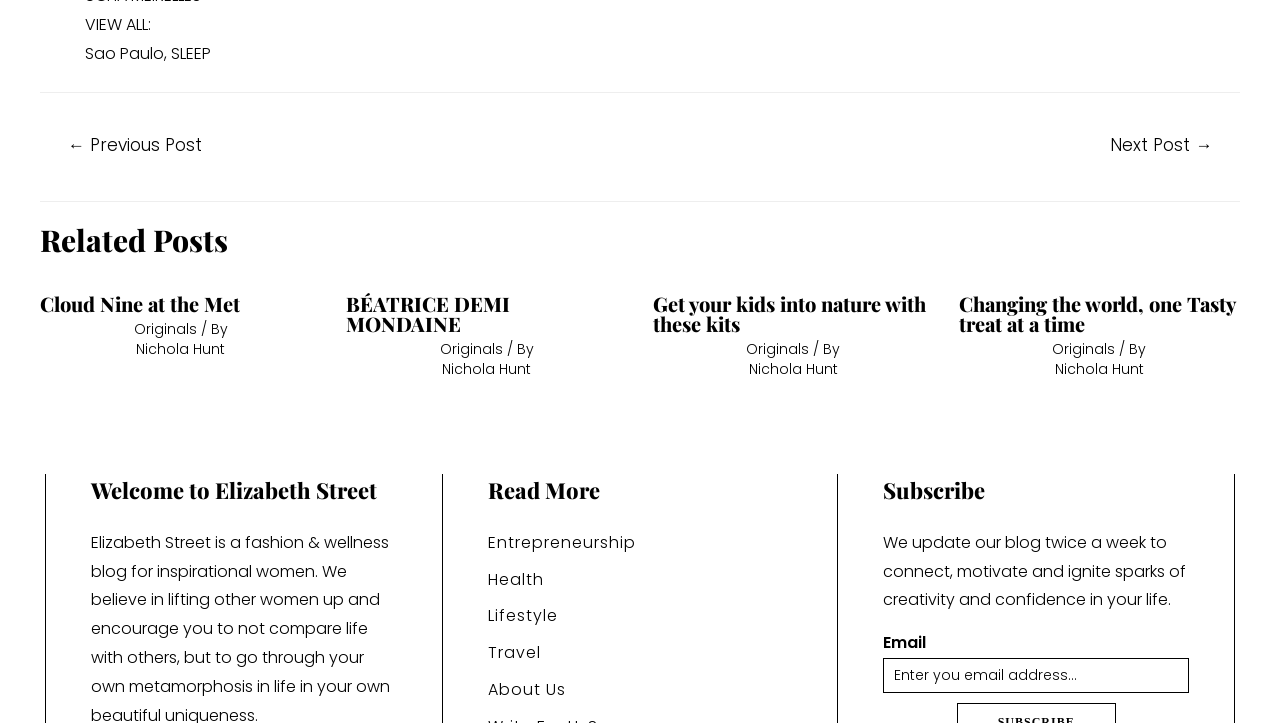Find and provide the bounding box coordinates for the UI element described with: "Next Post →".

[0.847, 0.176, 0.967, 0.231]